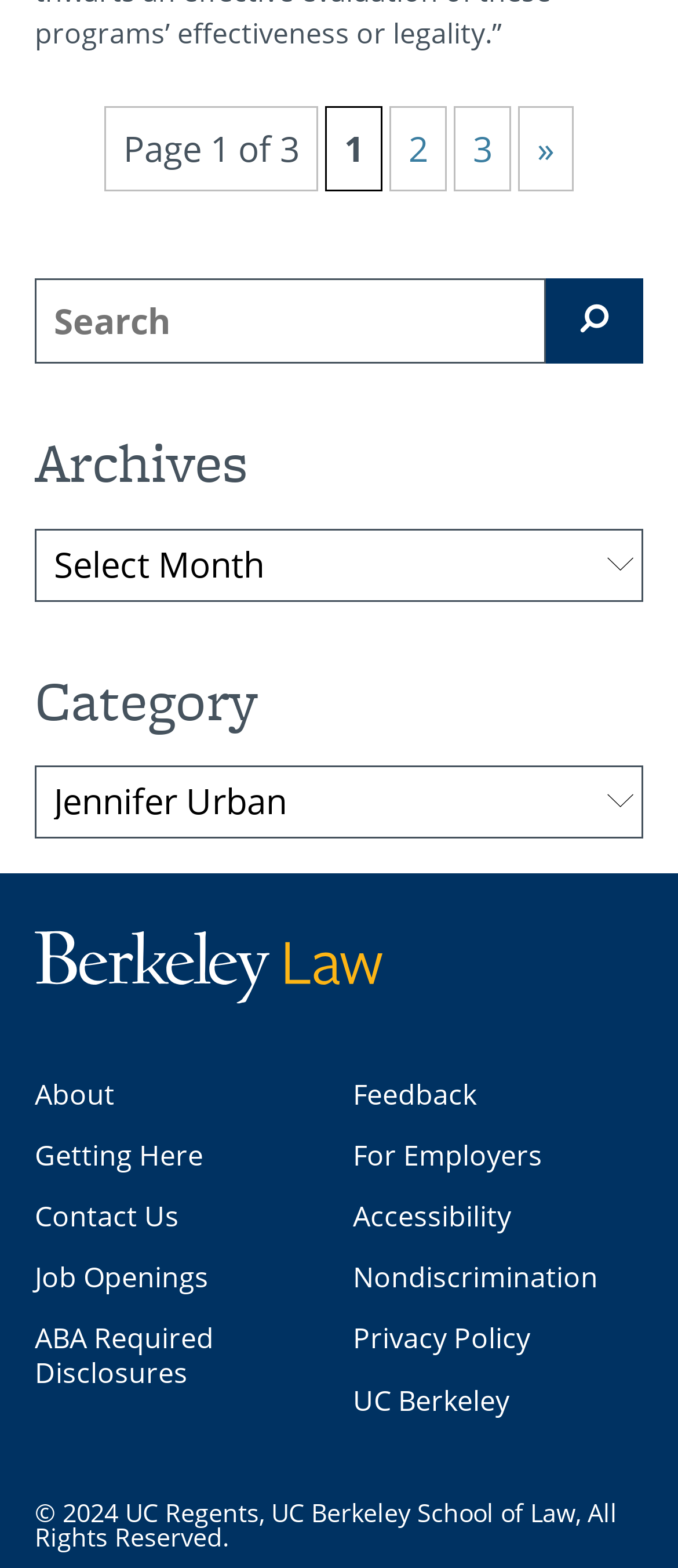What is the purpose of the search box?
Using the picture, provide a one-word or short phrase answer.

Search for content